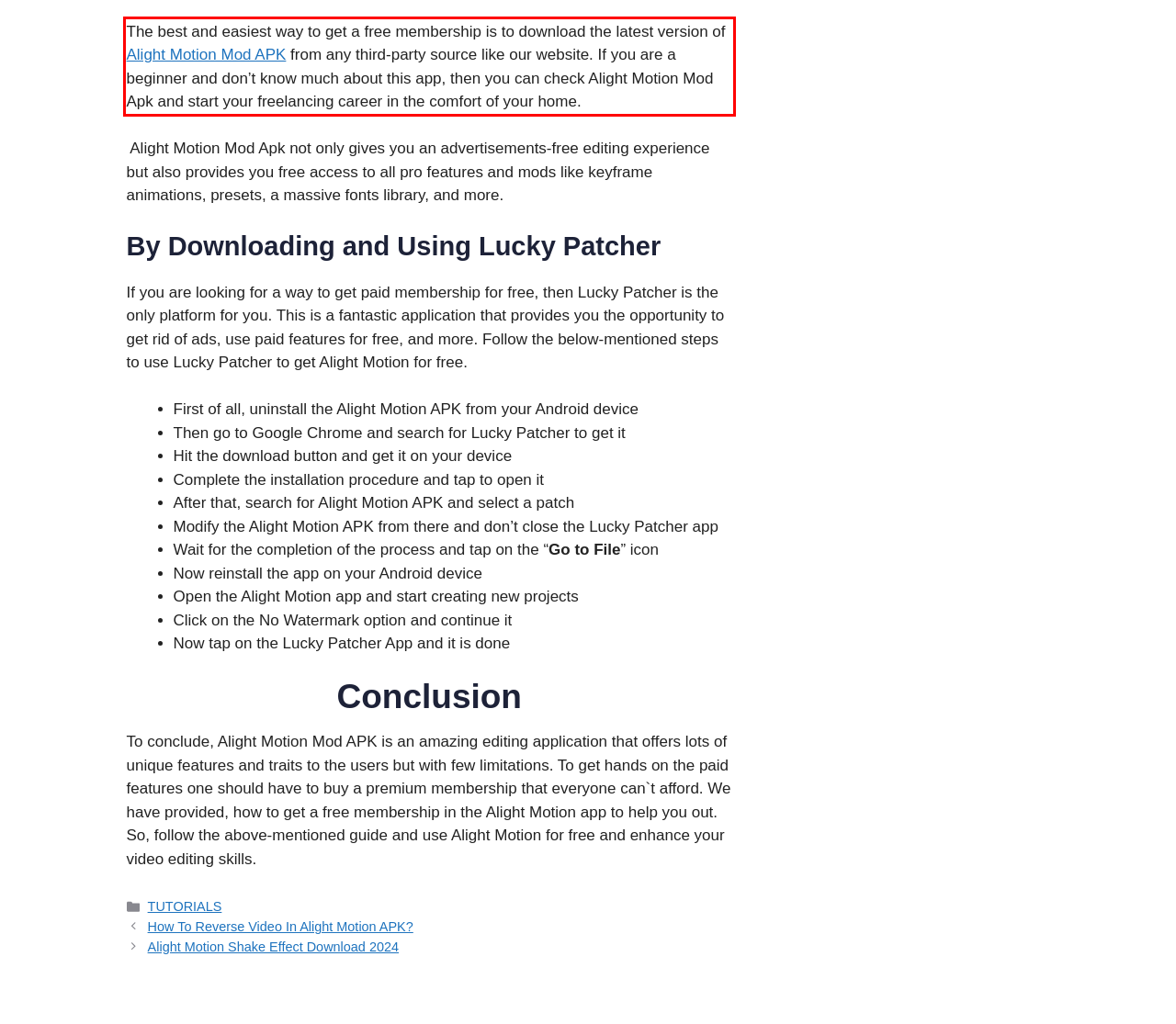Review the webpage screenshot provided, and perform OCR to extract the text from the red bounding box.

The best and easiest way to get a free membership is to download the latest version of Alight Motion Mod APK from any third-party source like our website. If you are a beginner and don’t know much about this app, then you can check Alight Motion Mod Apk and start your freelancing career in the comfort of your home.